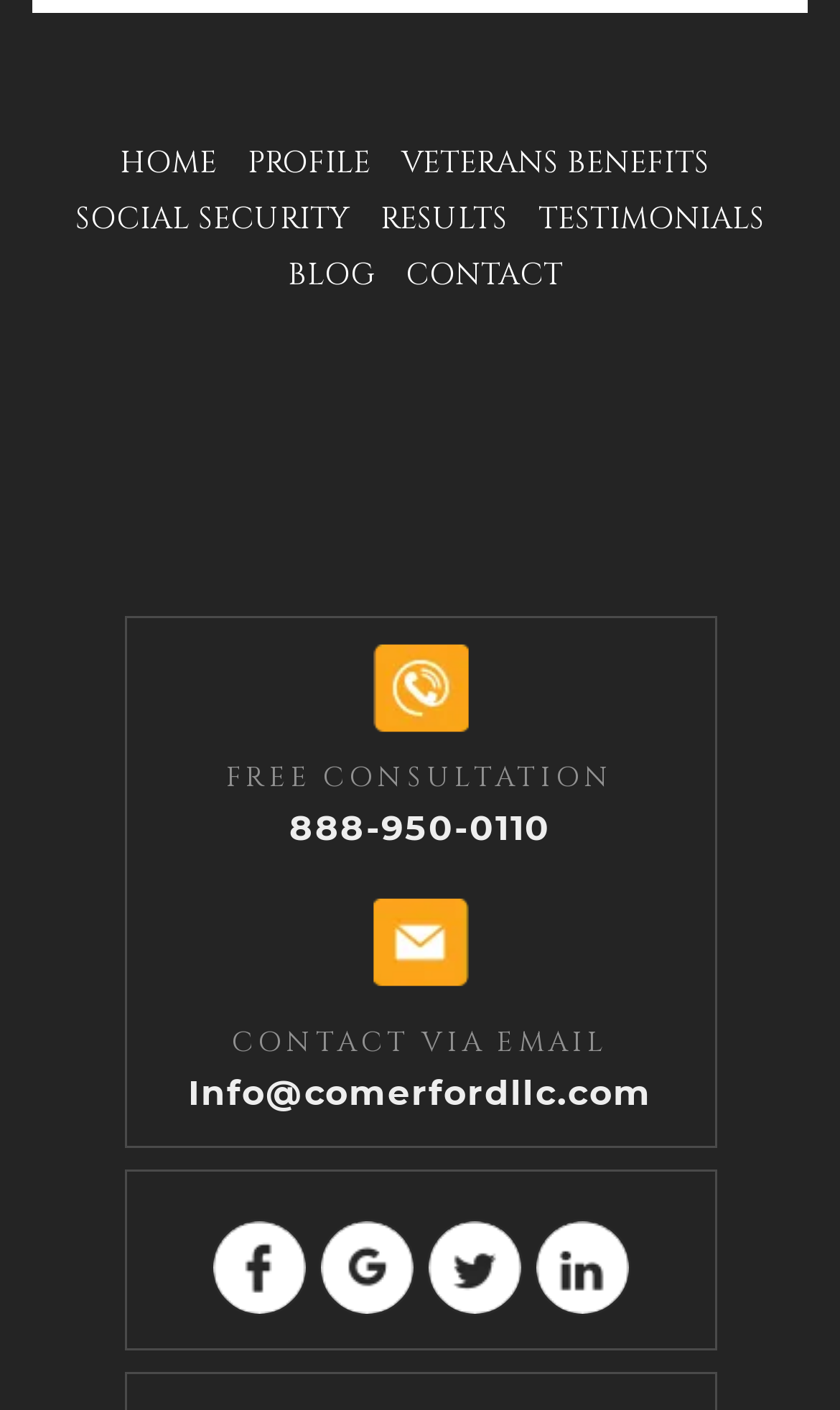Give a one-word or one-phrase response to the question: 
What are the social media platforms available?

facebook, google, twitter, linkedin